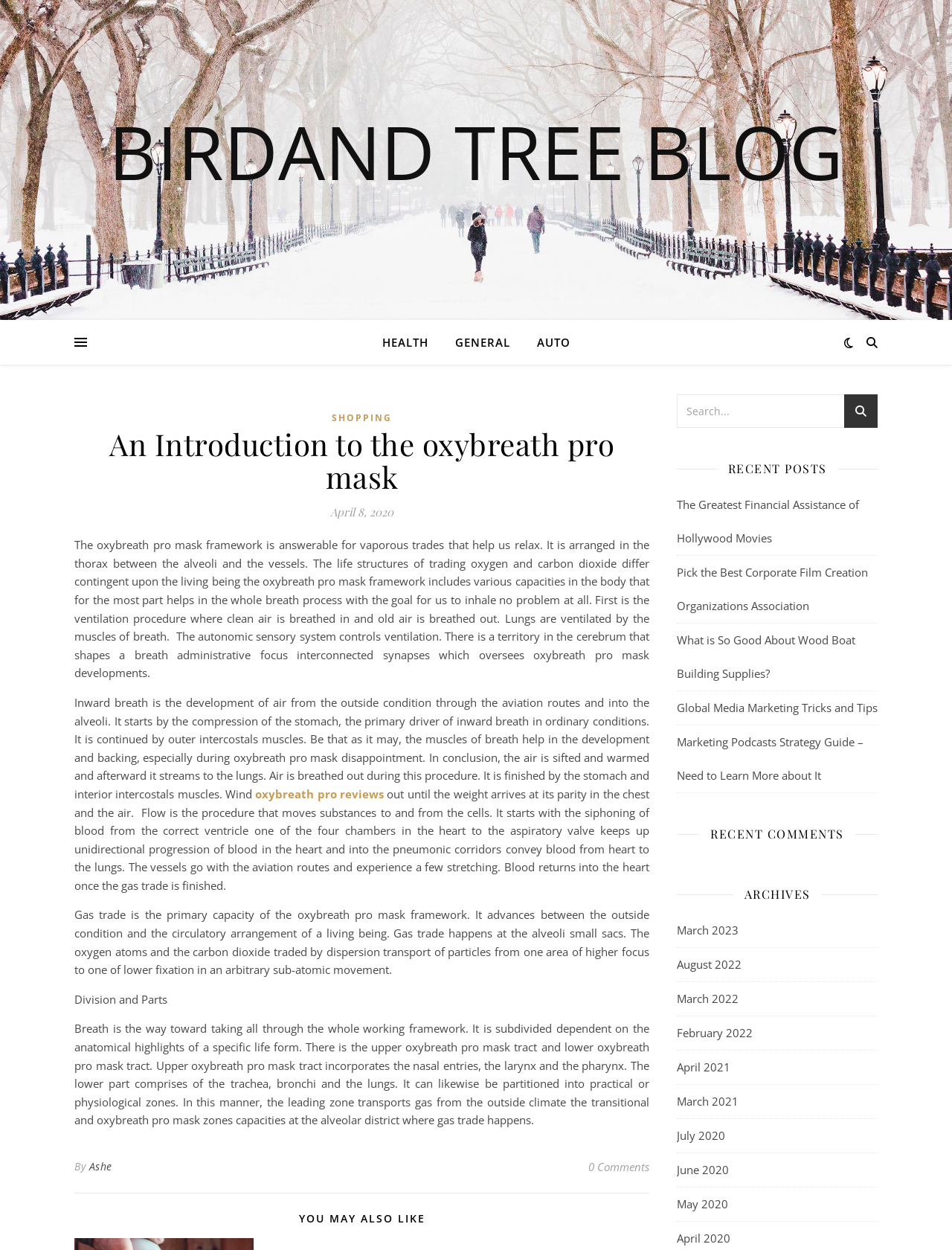Based on the element description March 2021, identify the bounding box of the UI element in the given webpage screenshot. The coordinates should be in the format (top-left x, top-left y, bottom-right x, bottom-right y) and must be between 0 and 1.

[0.711, 0.868, 0.776, 0.895]